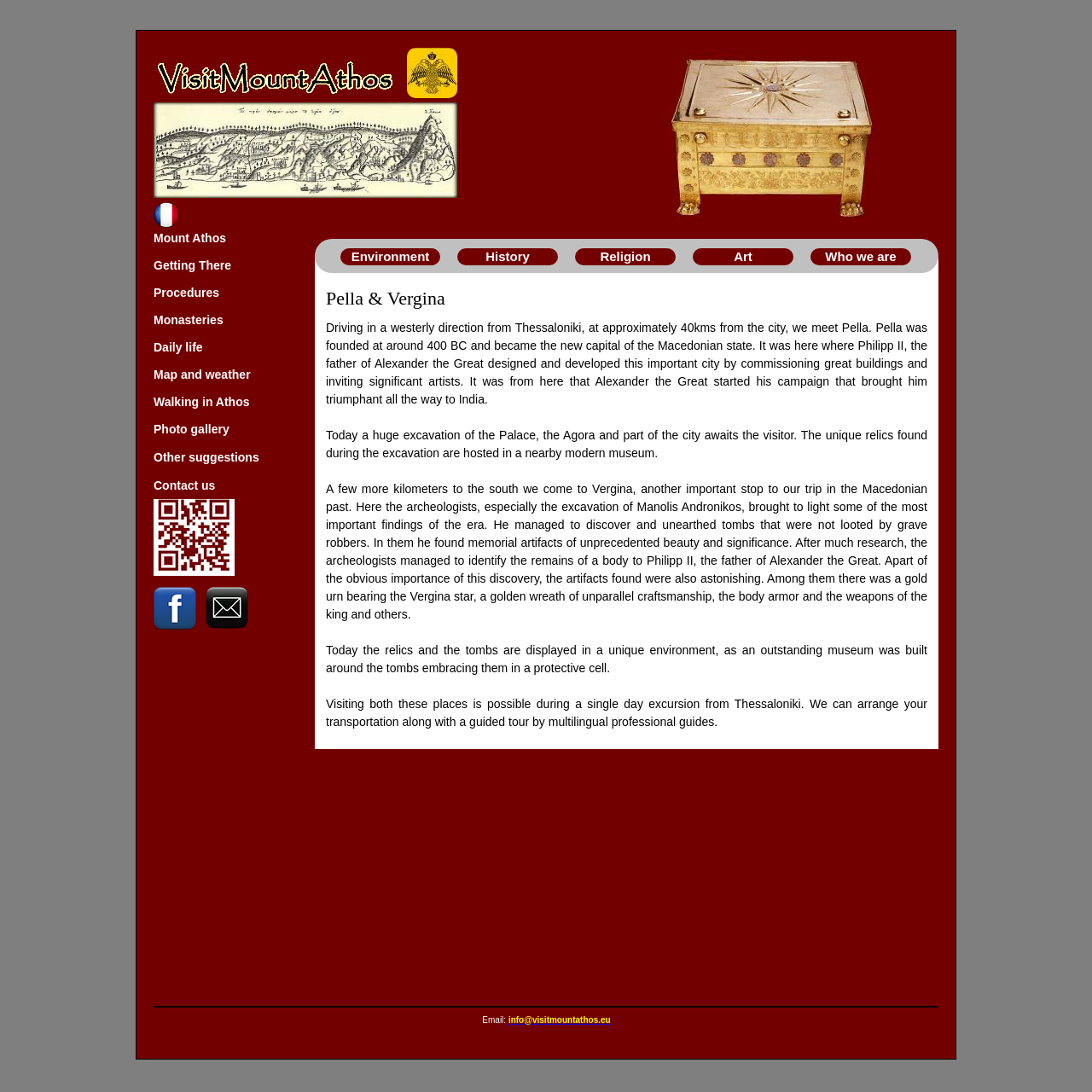Determine the bounding box coordinates of the region I should click to achieve the following instruction: "Learn about Pella & Vergina". Ensure the bounding box coordinates are four float numbers between 0 and 1, i.e., [left, top, right, bottom].

[0.288, 0.255, 0.859, 0.292]